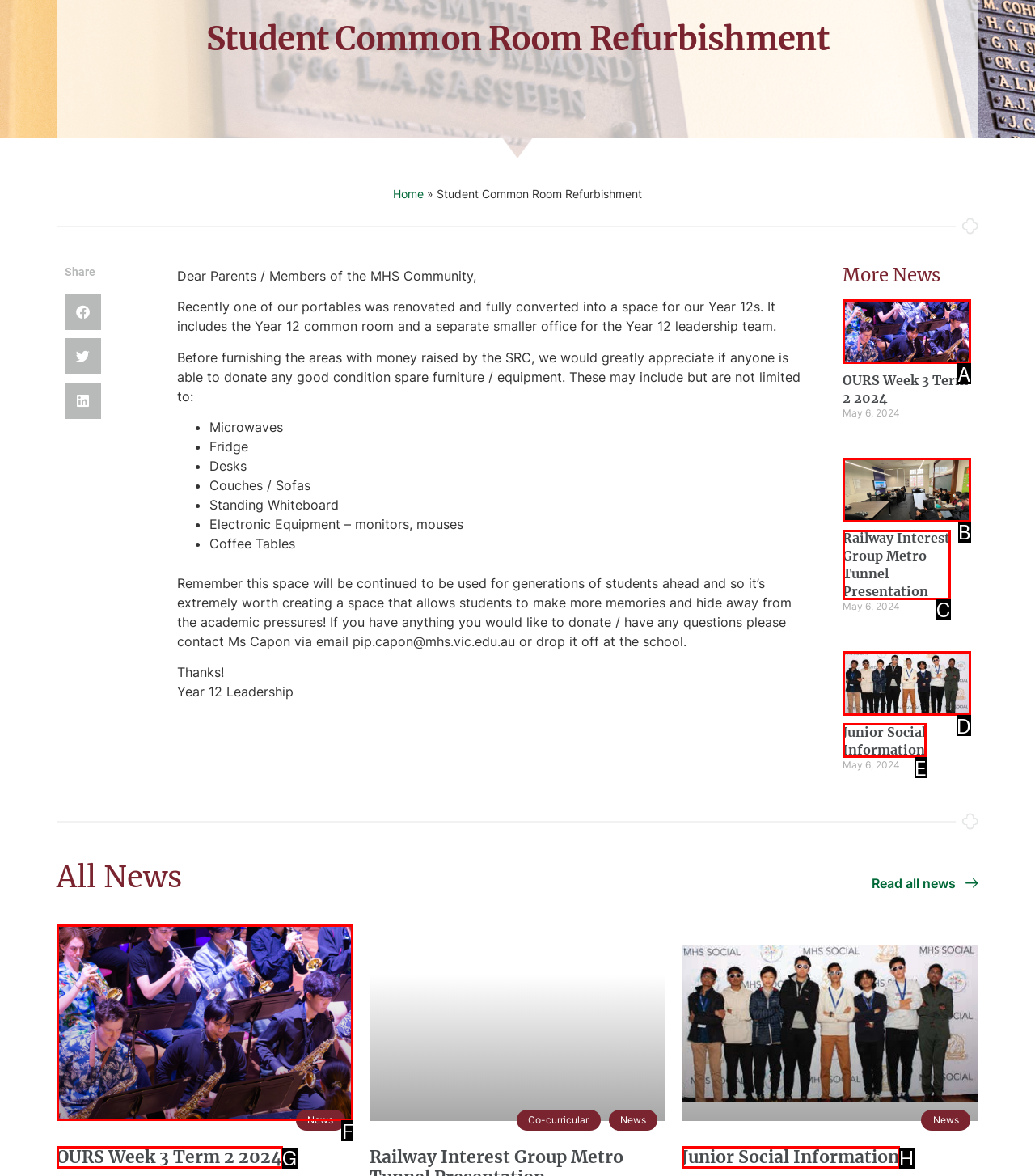Given the element description: parent_node: Junior Social Information, choose the HTML element that aligns with it. Indicate your choice with the corresponding letter.

D